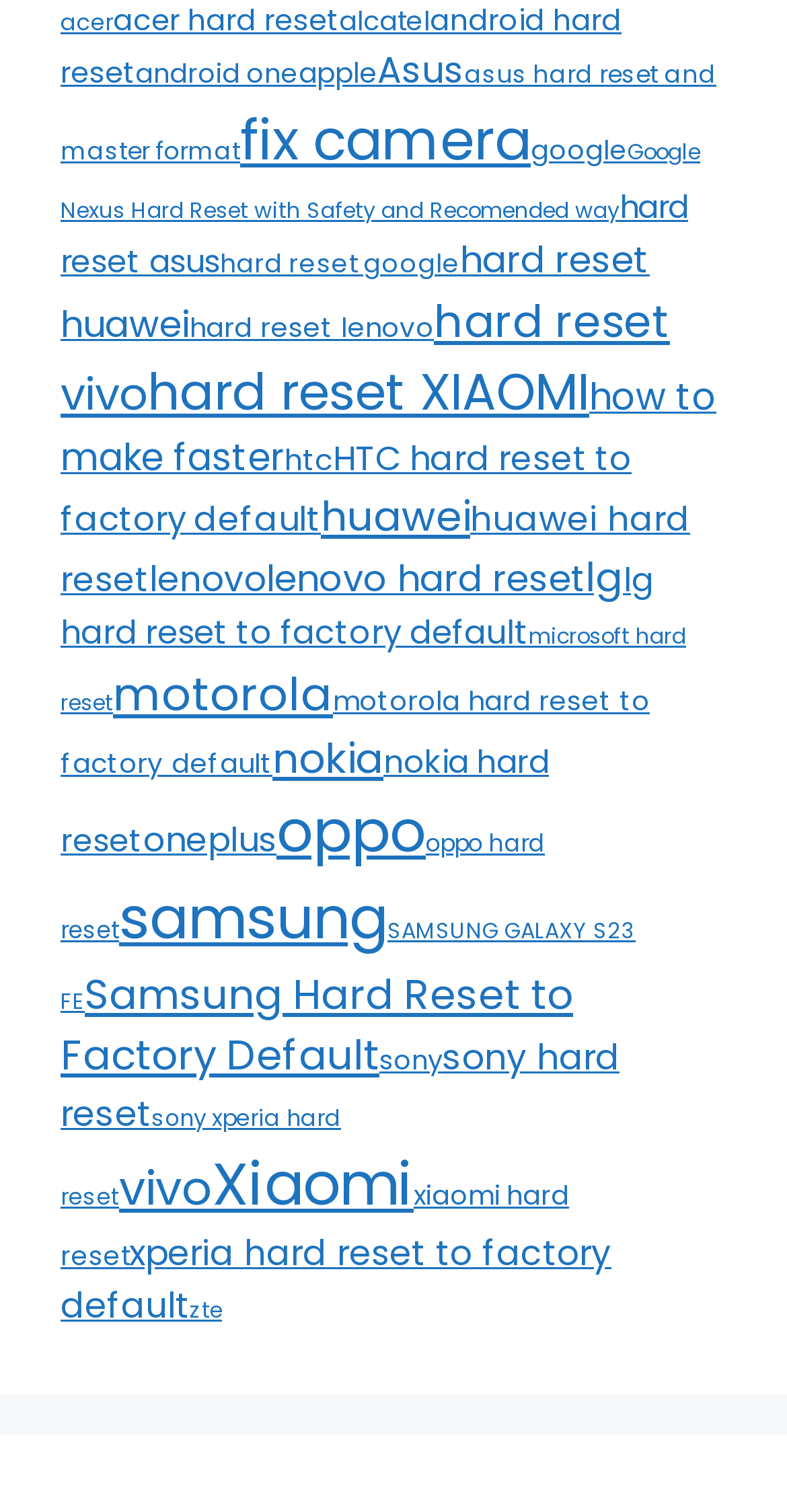Determine the bounding box coordinates of the clickable element necessary to fulfill the instruction: "Click on 'samsung' link". Provide the coordinates as four float numbers within the 0 to 1 range, i.e., [left, top, right, bottom].

[0.151, 0.581, 0.492, 0.634]